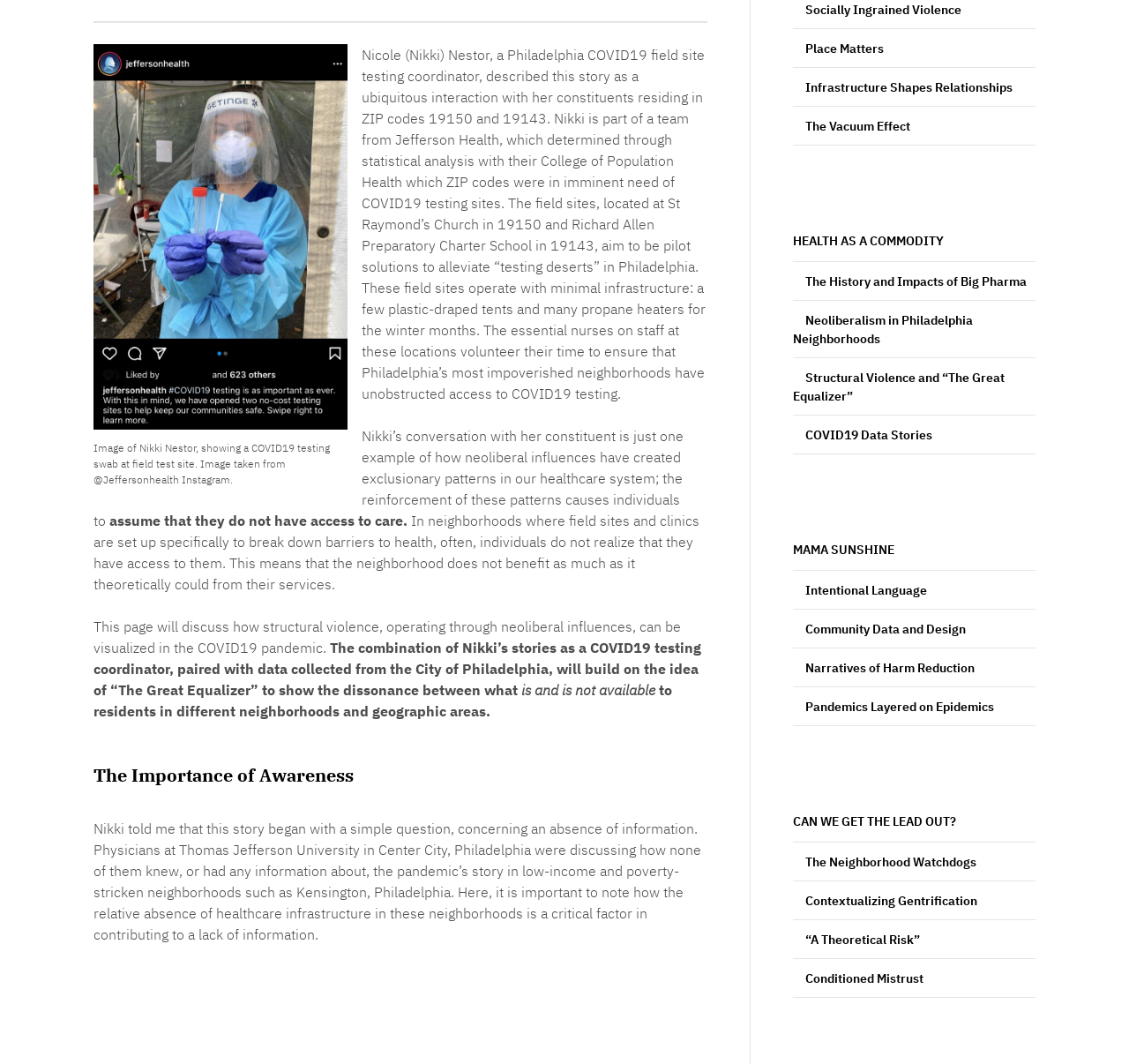Find the bounding box coordinates of the element to click in order to complete this instruction: "Explore the importance of awareness". The bounding box coordinates must be four float numbers between 0 and 1, denoted as [left, top, right, bottom].

[0.083, 0.718, 0.627, 0.739]